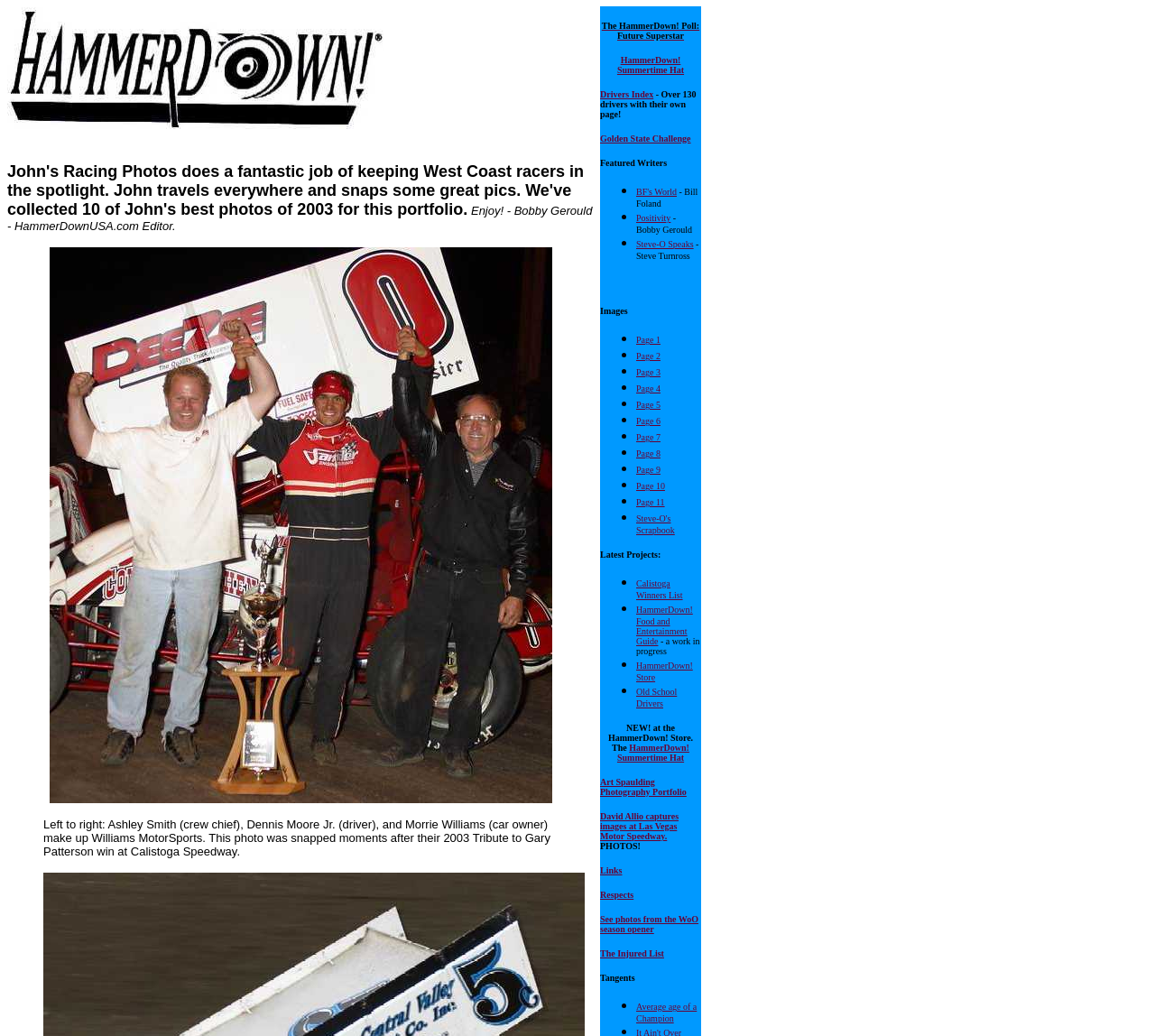Answer the question using only one word or a concise phrase: How many drivers are featured on the webpage?

Over 130